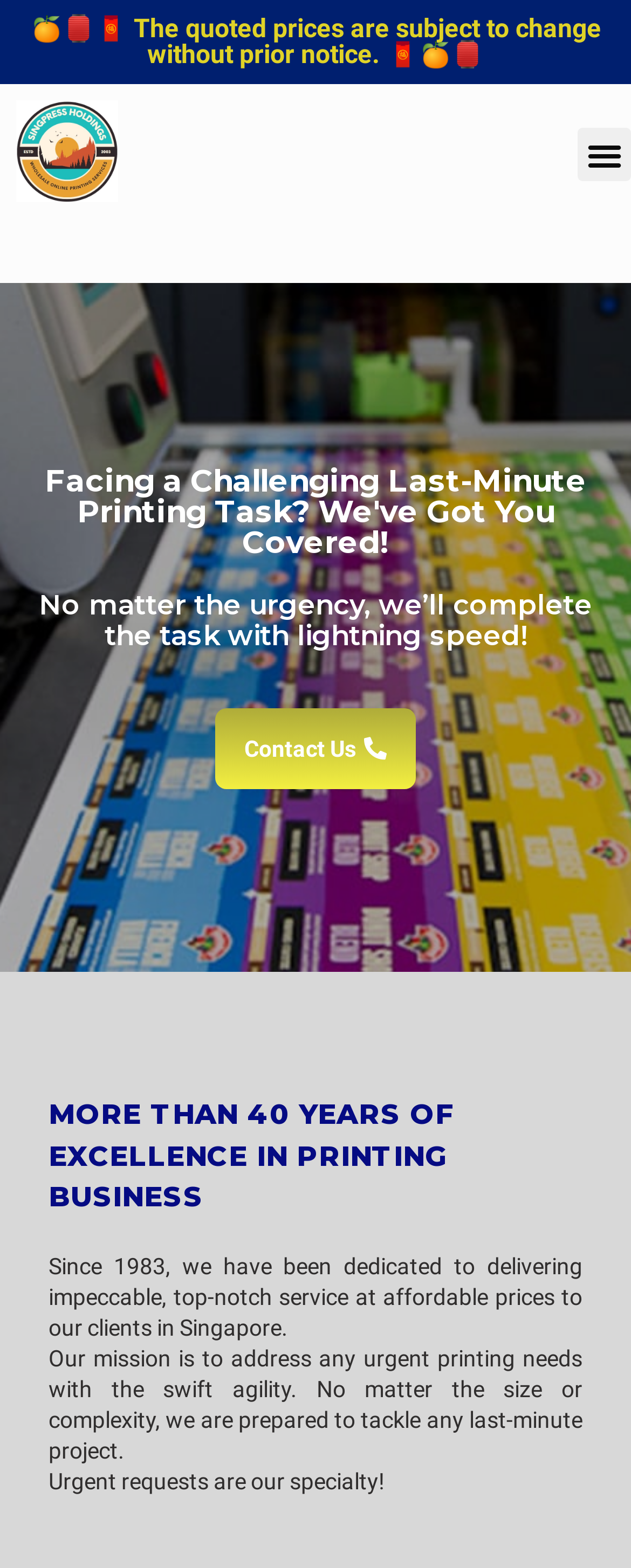Give a complete and precise description of the webpage's appearance.

The webpage is about a printing business, specifically highlighting its ability to handle last-minute printing tasks. At the top of the page, there is a heading with a warning message about quoted prices being subject to change without prior notice, accompanied by an icon. Below this, there is a link, and a menu toggle button is located at the top right corner of the page.

The main content of the page starts with a prominent heading that asks if the user is facing a challenging last-minute printing task, emphasizing that the business can help. This is followed by a brief statement about completing tasks with lightning speed. A "Contact Us" link is placed below this statement, slightly to the right.

Further down the page, there is a heading that highlights the business's excellence in printing for over 40 years. Below this, there are three paragraphs of text that describe the business's mission and services. The first paragraph explains the business's dedication to delivering top-notch service at affordable prices. The second paragraph outlines the business's ability to address urgent printing needs with swift agility. The third paragraph is a brief statement emphasizing that urgent requests are the business's specialty.